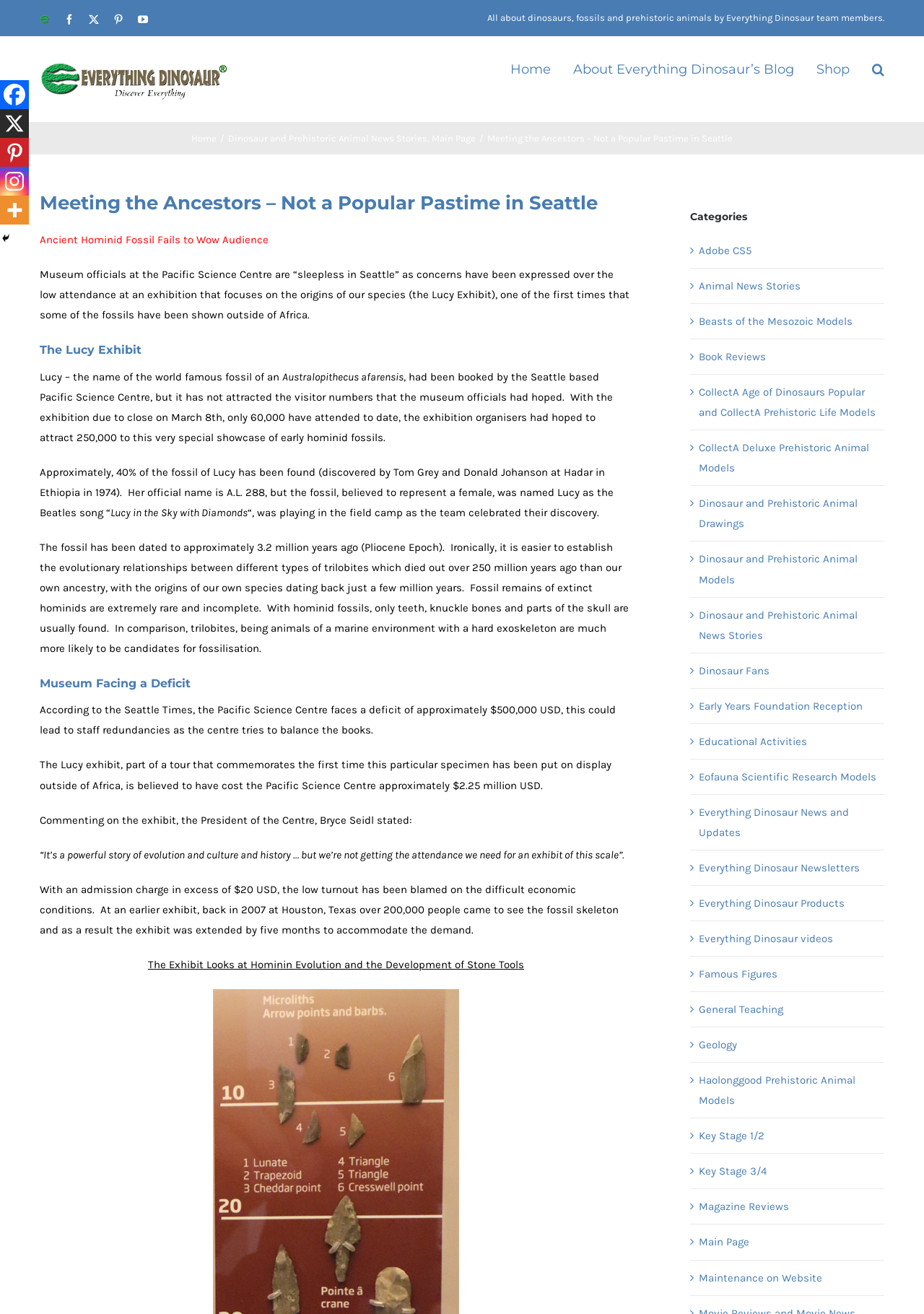How much did the Lucy exhibit cost the Pacific Science Centre?
Based on the image, answer the question with a single word or brief phrase.

$2.25 million